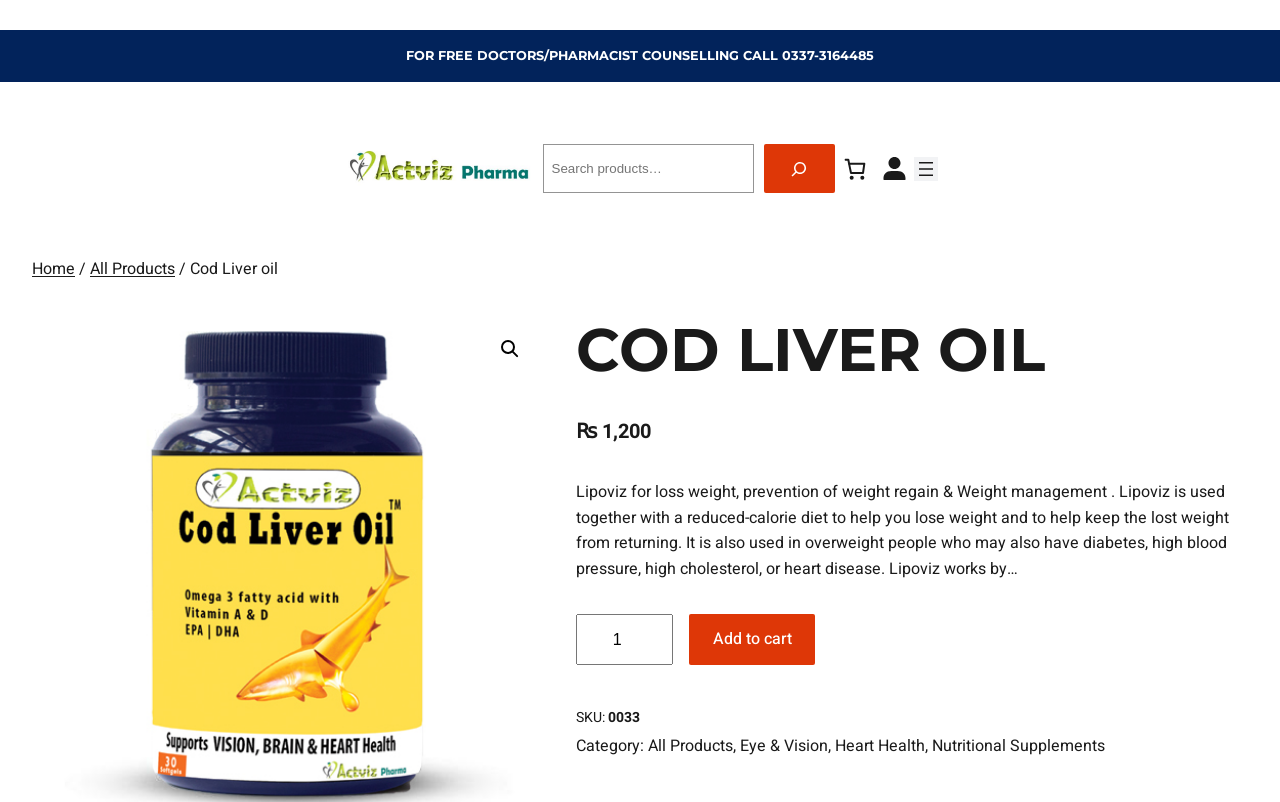Determine the bounding box coordinates of the target area to click to execute the following instruction: "Search for products."

[0.424, 0.18, 0.652, 0.241]